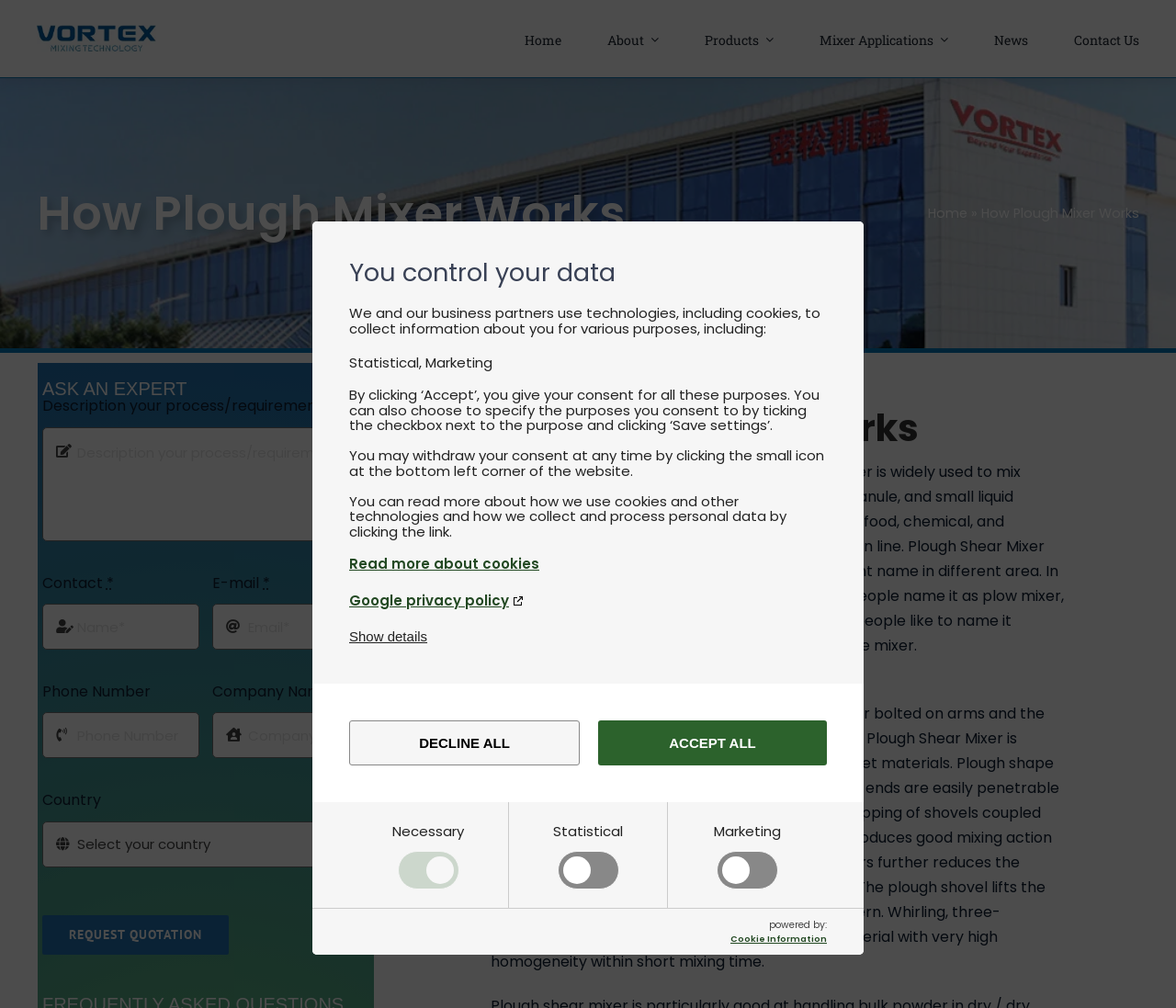Please find the bounding box coordinates of the element that needs to be clicked to perform the following instruction: "Click the Vortex logo". The bounding box coordinates should be four float numbers between 0 and 1, represented as [left, top, right, bottom].

[0.031, 0.021, 0.133, 0.042]